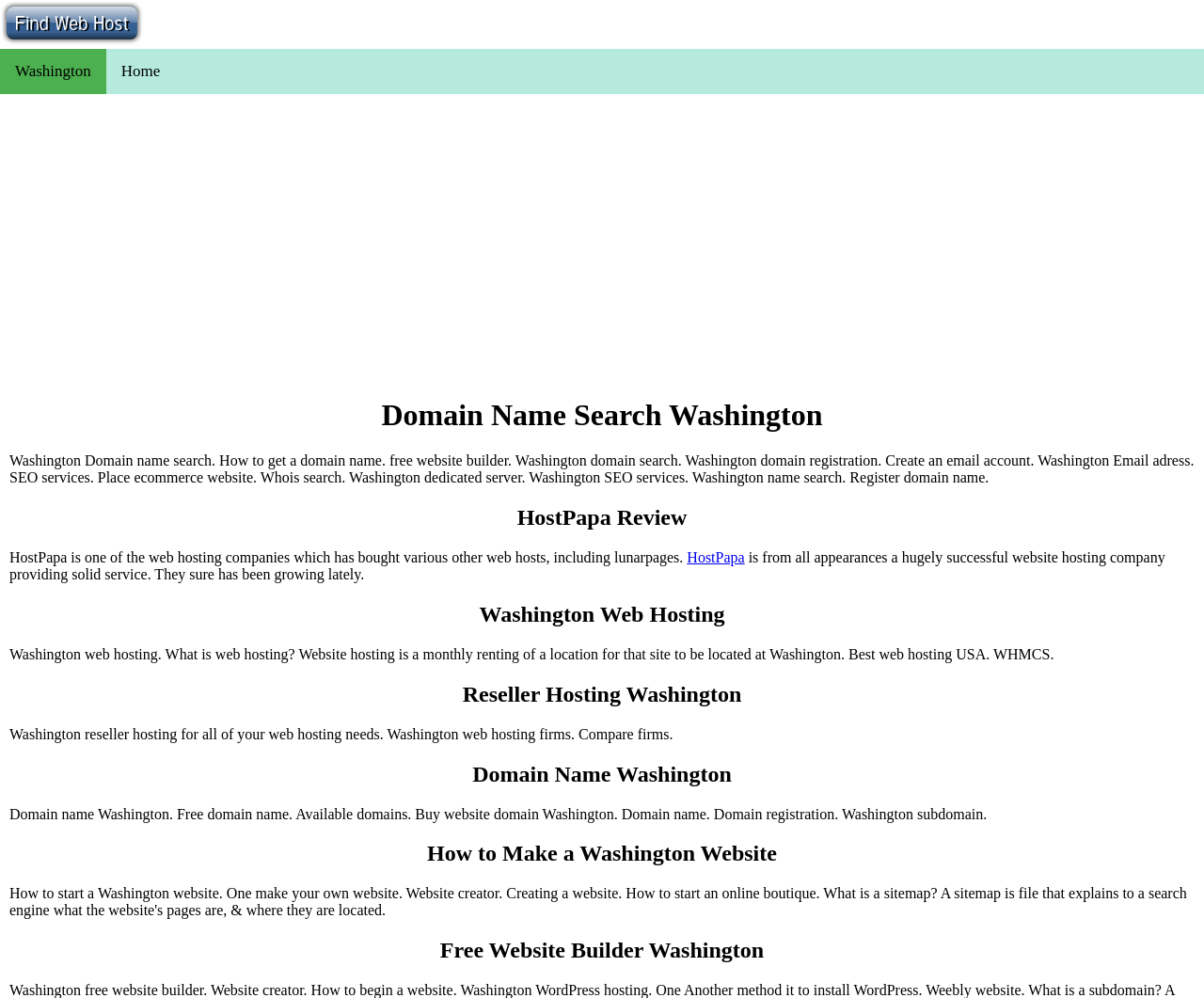What is the purpose of website hosting?
Please answer the question as detailed as possible based on the image.

According to the static text on the webpage, 'Website hosting is a monthly renting of a location for that site to be located at Washington.' This suggests that the purpose of website hosting is to provide a location for a website to be hosted.